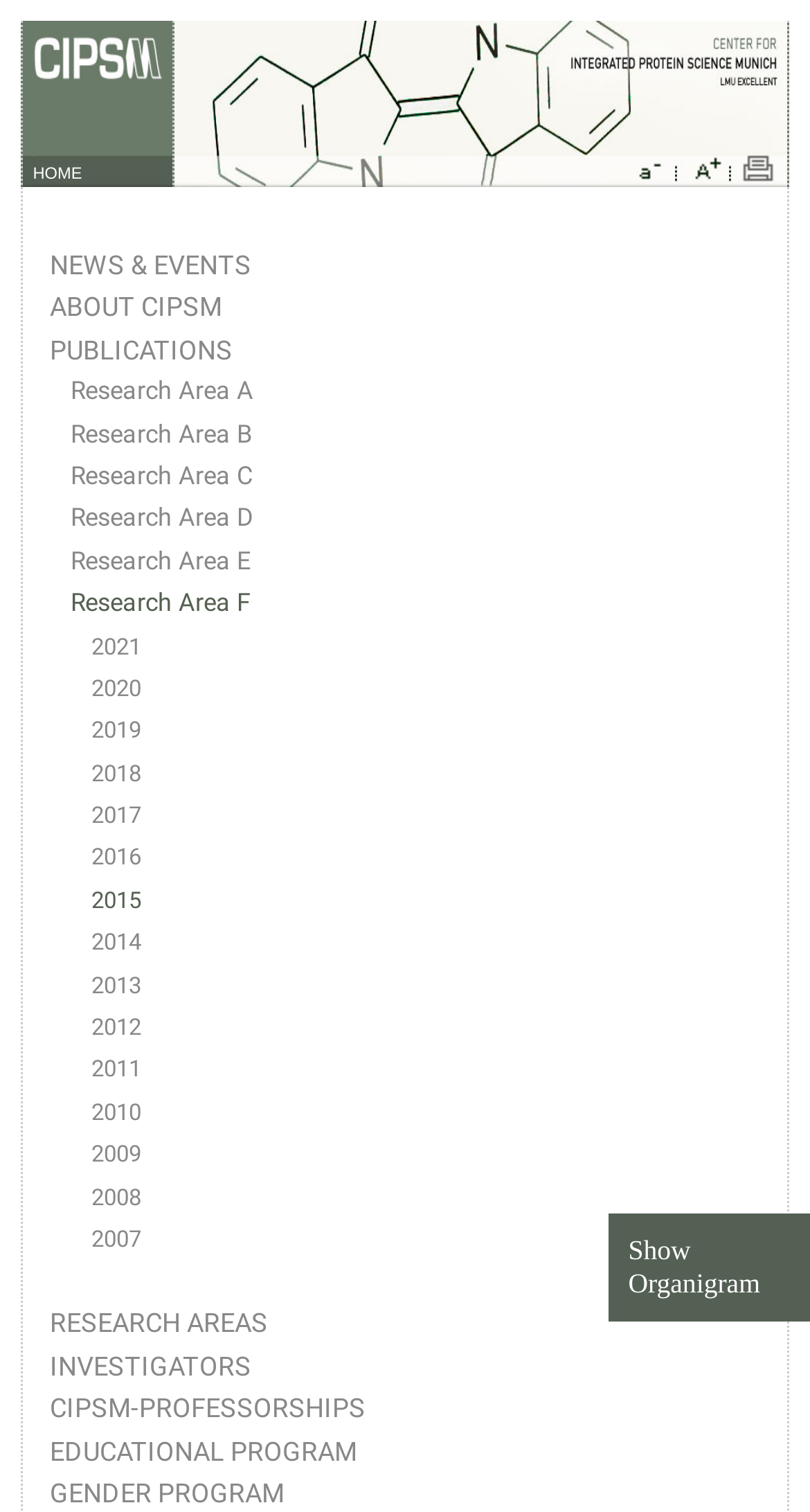Determine the bounding box coordinates of the region to click in order to accomplish the following instruction: "Change to big font size". Provide the coordinates as four float numbers between 0 and 1, specifically [left, top, right, bottom].

[0.836, 0.111, 0.9, 0.126]